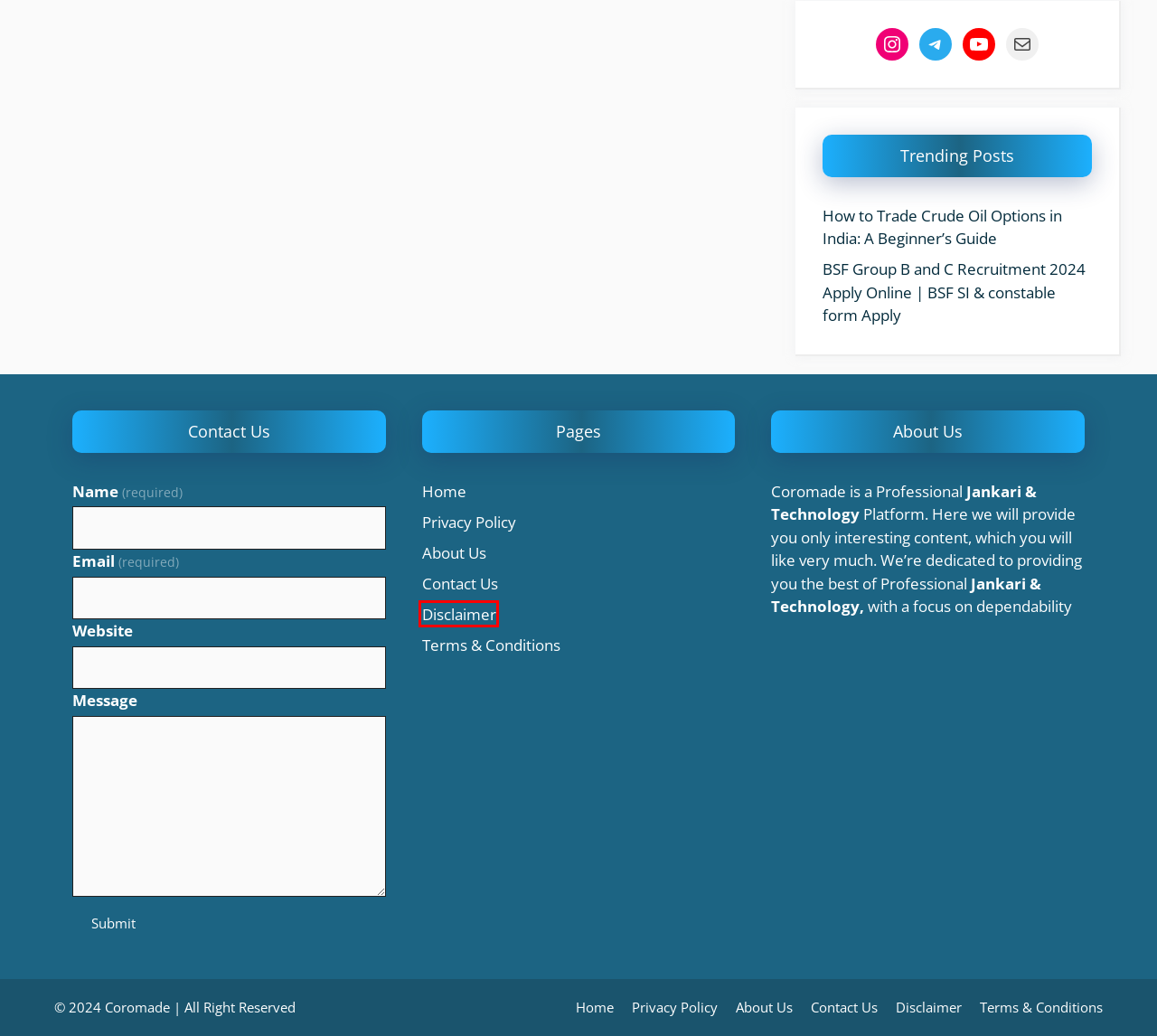Look at the given screenshot of a webpage with a red rectangle bounding box around a UI element. Pick the description that best matches the new webpage after clicking the element highlighted. The descriptions are:
A. Terms & Conditions - CORO MADE
B. How to Trade Crude Oil Options in India: A Beginner's Guide - CORO MADE
C. Privacy Policy - CORO MADE
D. About Us - CORO MADE
E. Contact Us - CORO MADE
F. CORO MADE - My WordPress Blog
G. Disclaimer - CORO MADE
H. BSF Group B and C Recruitment 2024 Apply Online | BSF SI & constable form Apply - CORO MADE

G